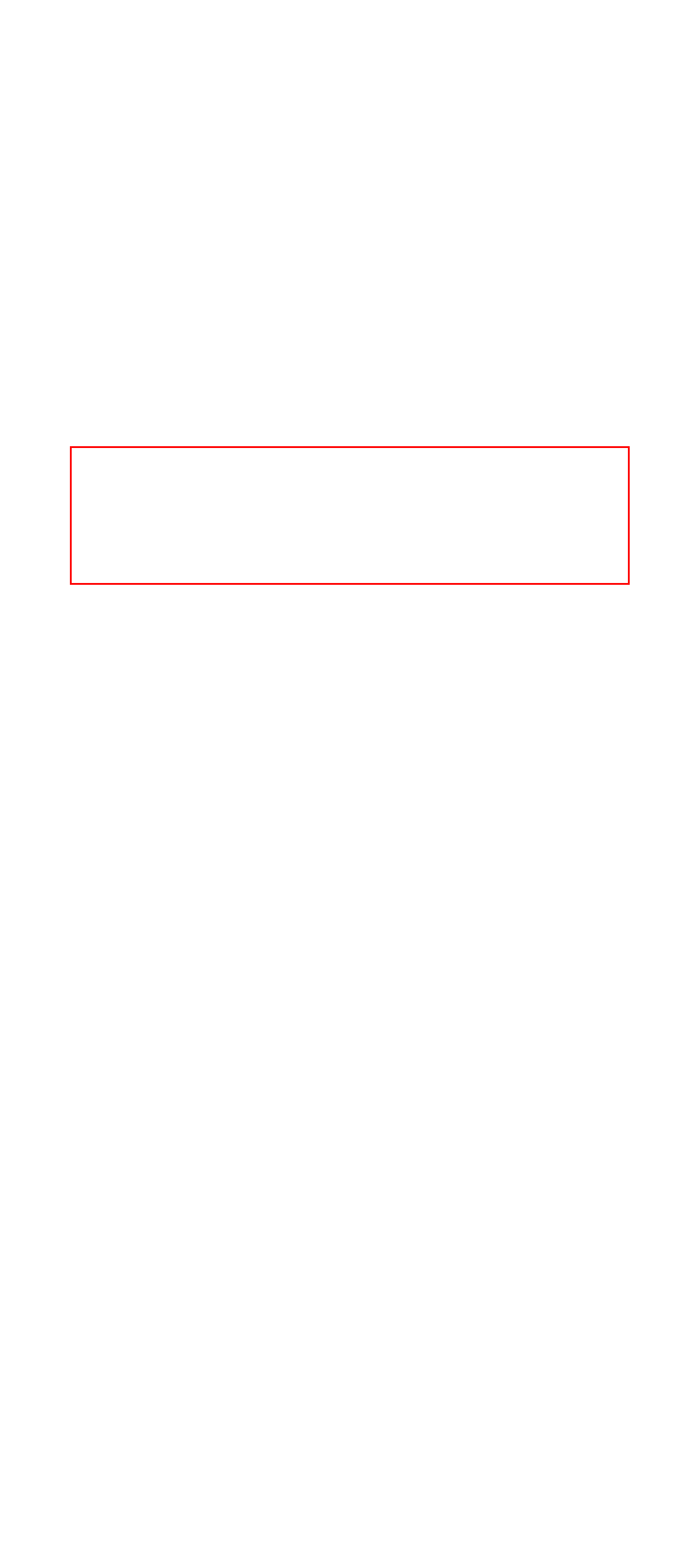Within the provided webpage screenshot, find the red rectangle bounding box and perform OCR to obtain the text content.

Take all of the stress out of your big day with the calming professional presence of the LANZ Style team.